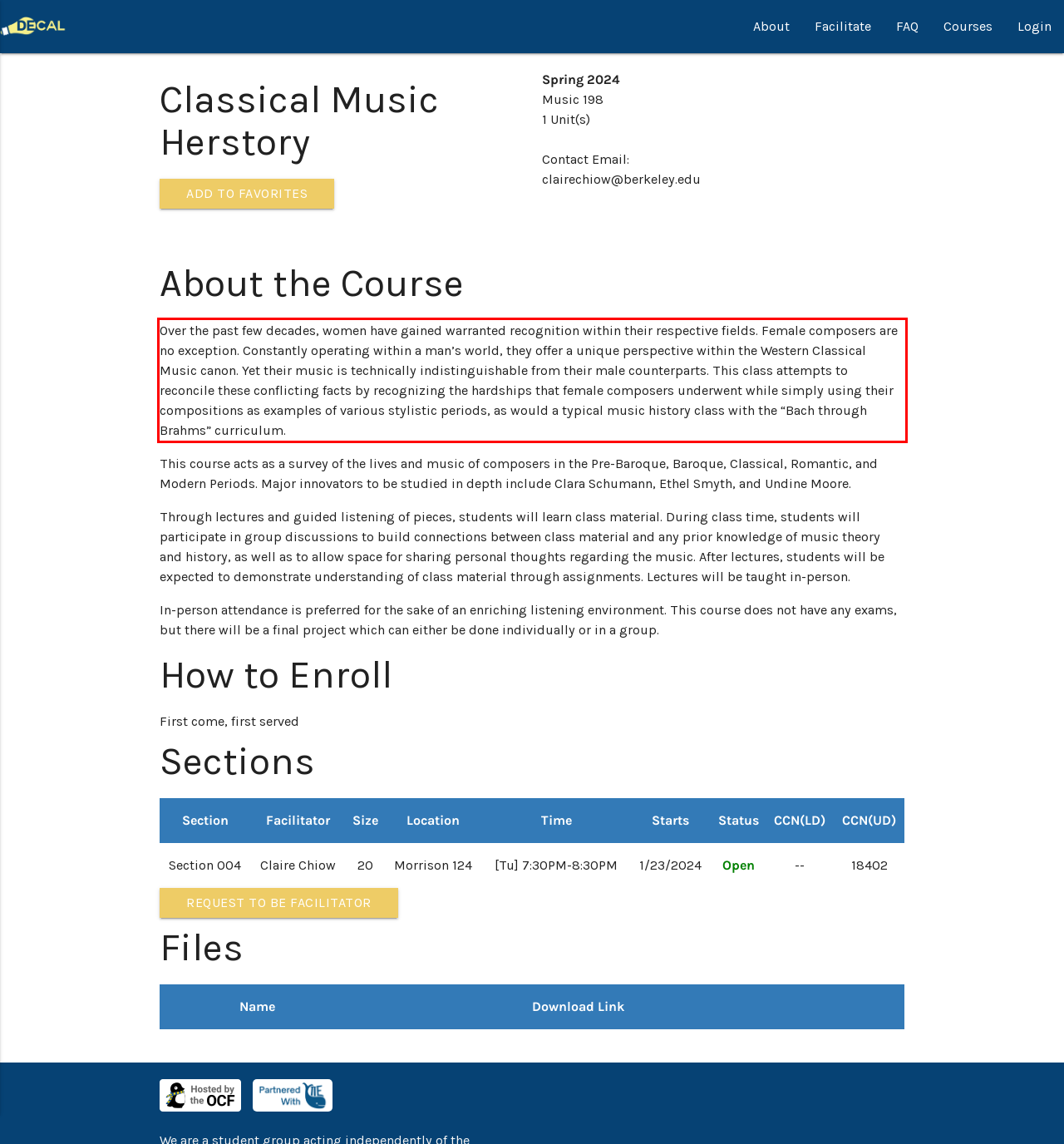Given a webpage screenshot, locate the red bounding box and extract the text content found inside it.

Over the past few decades, women have gained warranted recognition within their respective fields. Female composers are no exception. Constantly operating within a man’s world, they offer a unique perspective within the Western Classical Music canon. Yet their music is technically indistinguishable from their male counterparts. This class attempts to reconcile these conflicting facts by recognizing the hardships that female composers underwent while simply using their compositions as examples of various stylistic periods, as would a typical music history class with the “Bach through Brahms” curriculum.